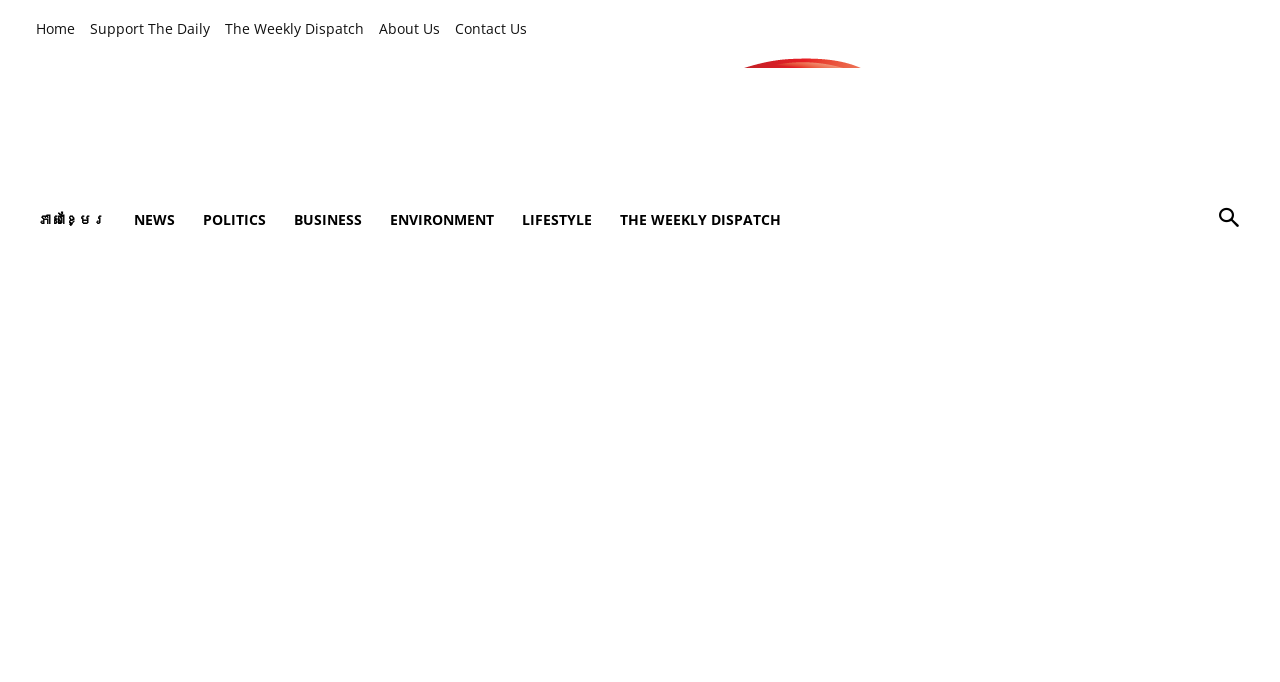From the given element description: "Support The Daily", find the bounding box for the UI element. Provide the coordinates as four float numbers between 0 and 1, in the order [left, top, right, bottom].

[0.07, 0.021, 0.164, 0.065]